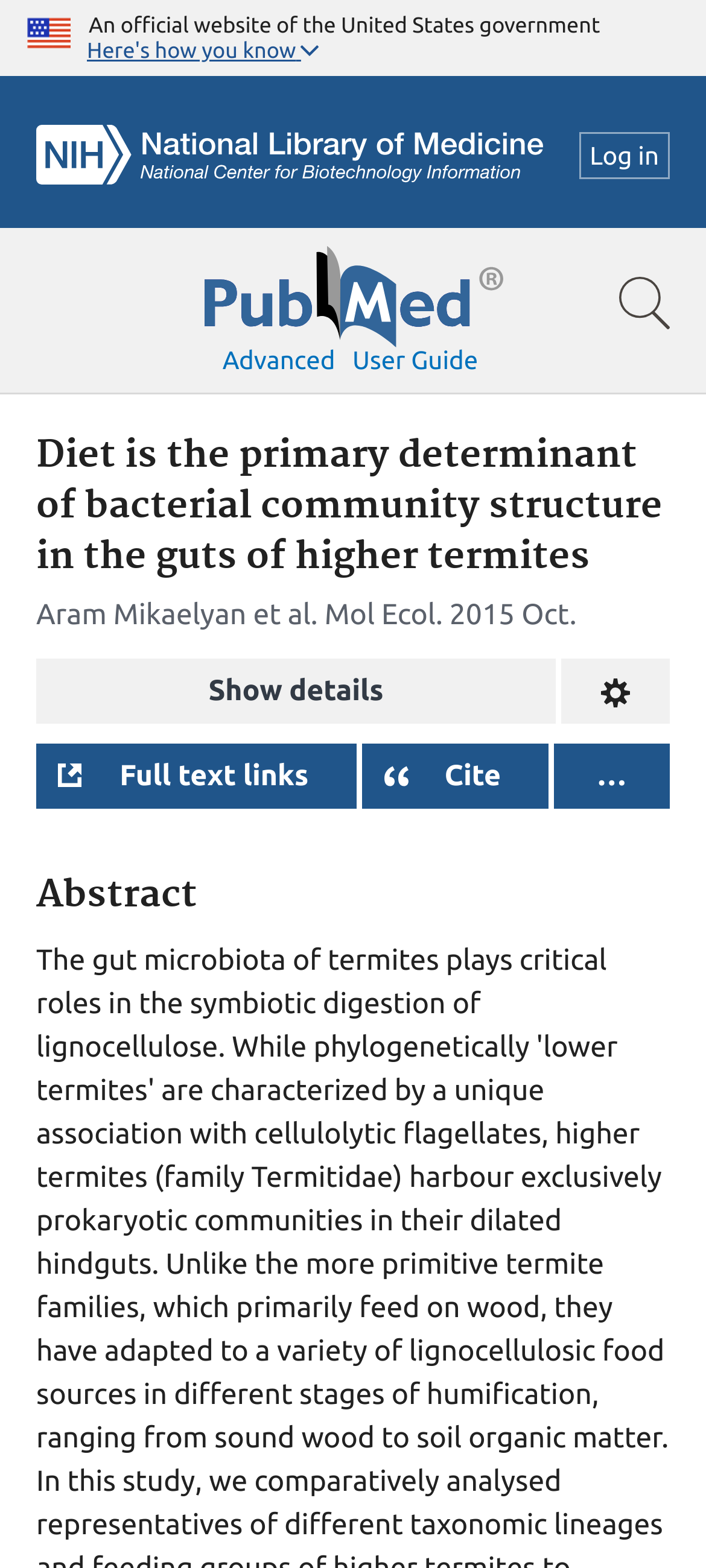Refer to the image and answer the question with as much detail as possible: Is there a search bar?

I found a search element with bounding box coordinates [0.0, 0.145, 1.0, 0.252] which suggests that there is a search bar on the webpage.